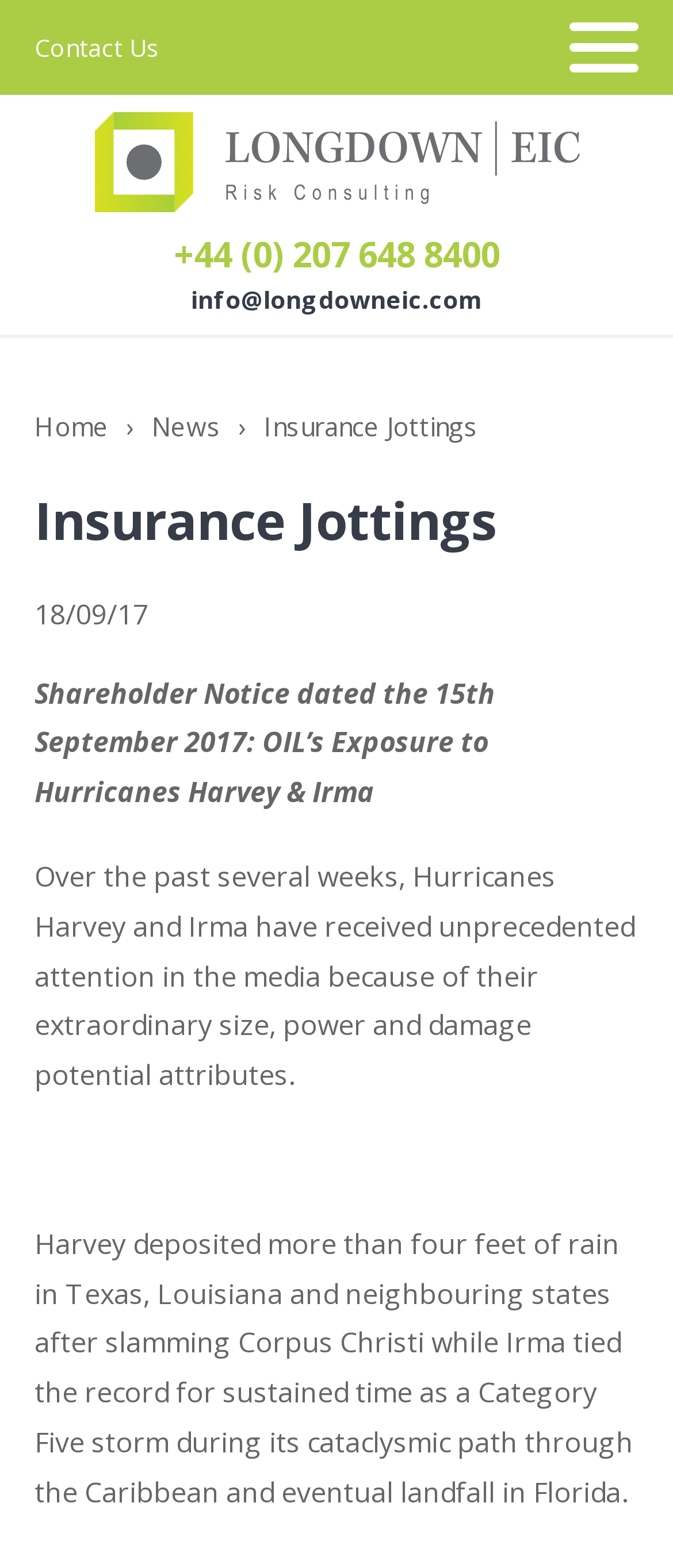Provide the bounding box coordinates of the area you need to click to execute the following instruction: "Contact us".

[0.051, 0.017, 0.236, 0.044]